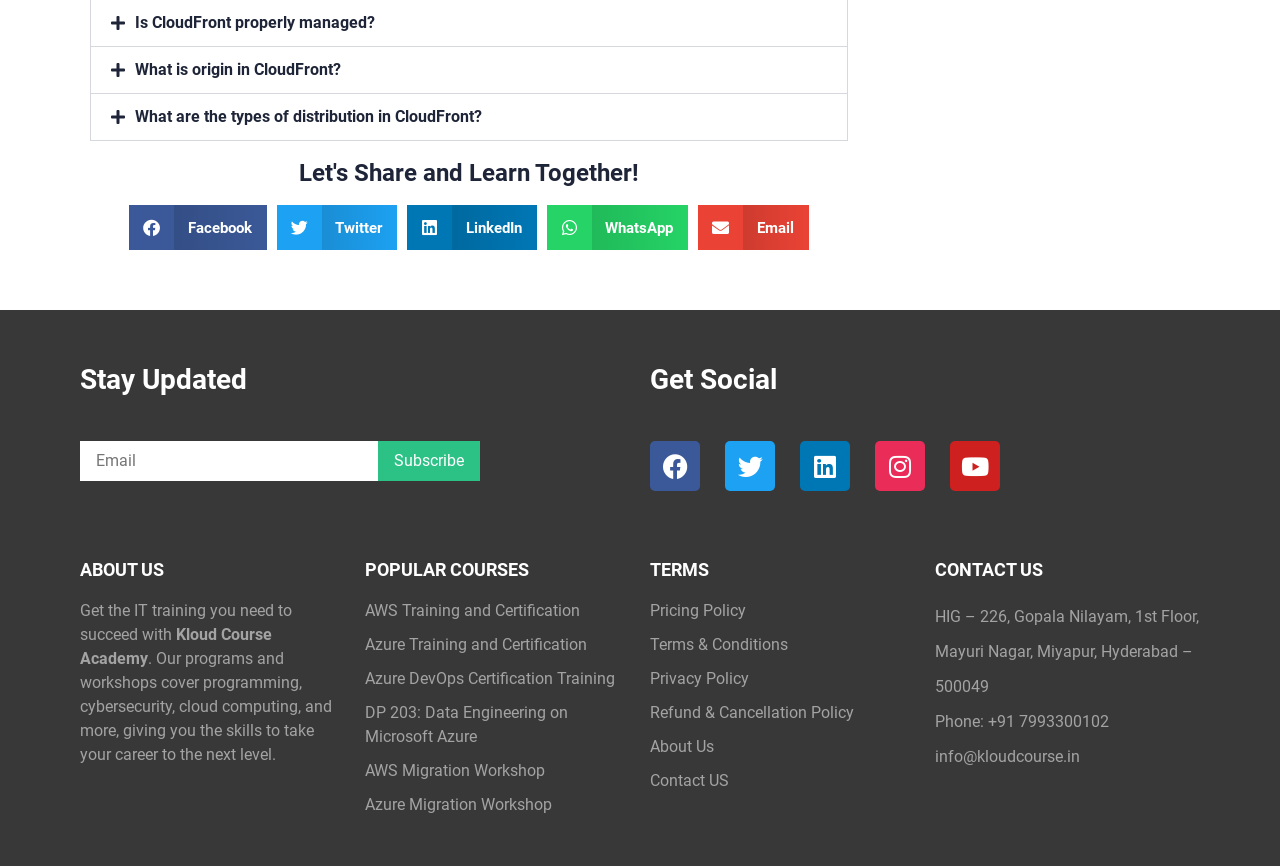Please determine the bounding box coordinates of the element to click on in order to accomplish the following task: "Contact us via phone". Ensure the coordinates are four float numbers ranging from 0 to 1, i.e., [left, top, right, bottom].

[0.772, 0.822, 0.866, 0.844]